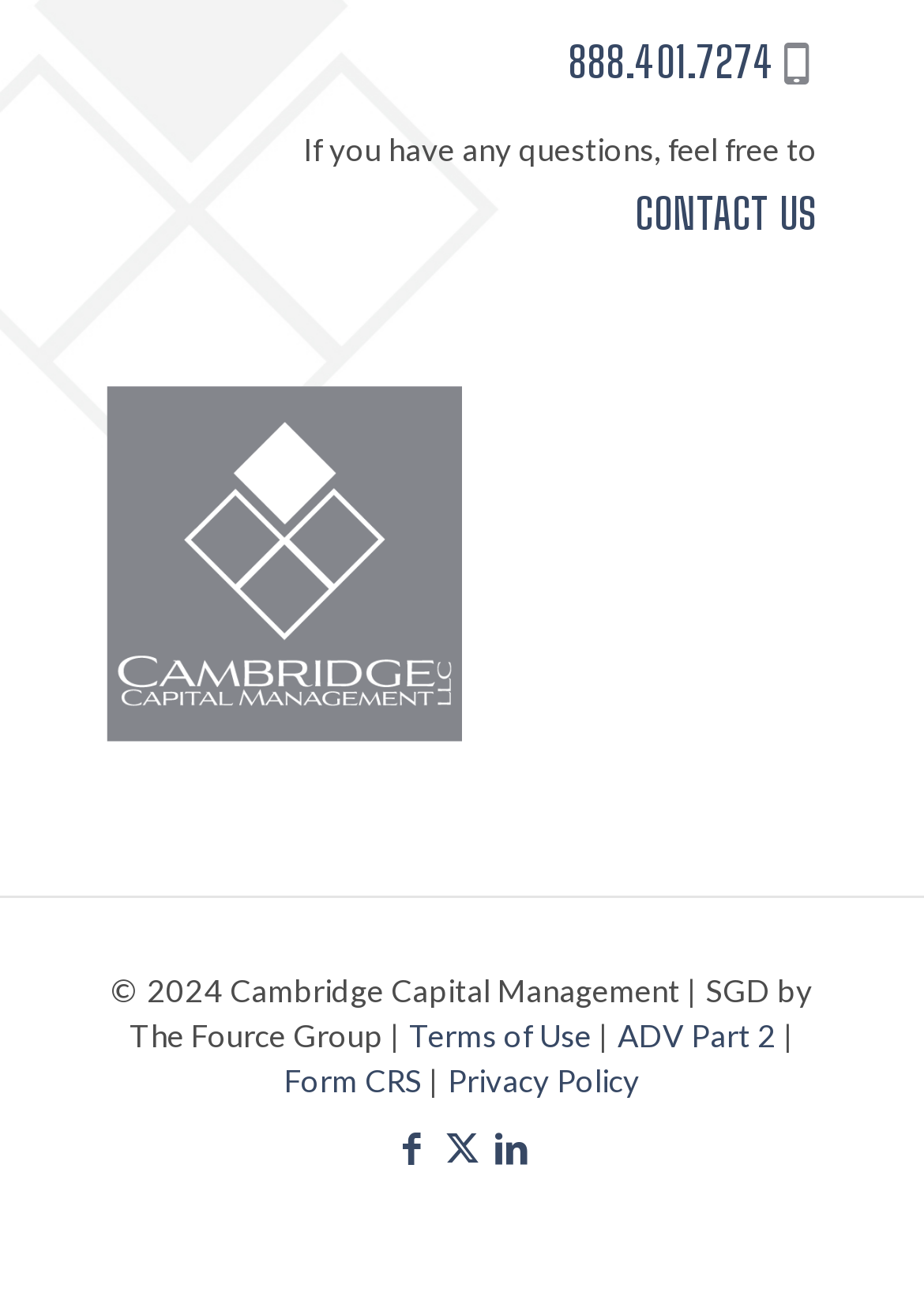Bounding box coordinates are specified in the format (top-left x, top-left y, bottom-right x, bottom-right y). All values are floating point numbers bounded between 0 and 1. Please provide the bounding box coordinate of the region this sentence describes: title="Immersion Blender Support Bracket Review"

None